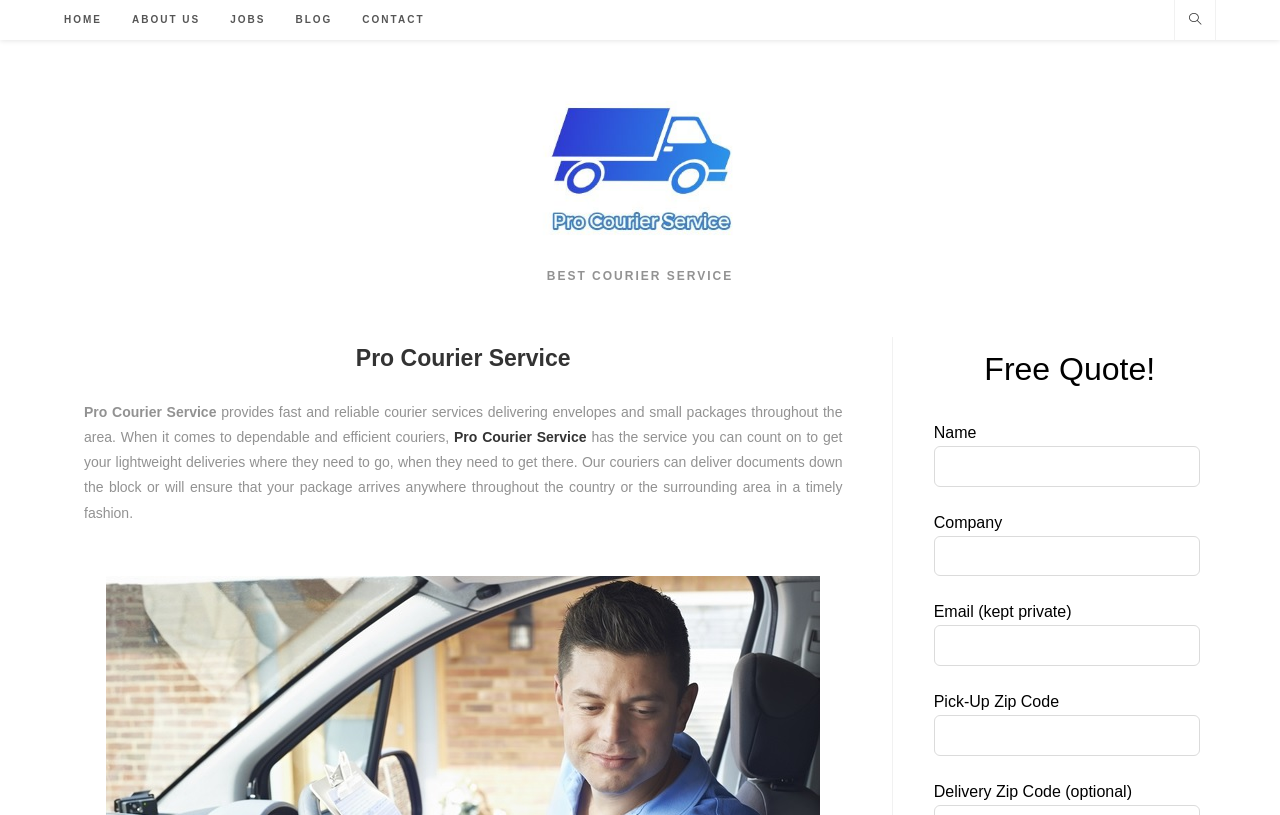What is the name of the courier service?
Relying on the image, give a concise answer in one word or a brief phrase.

Pro Courier Service